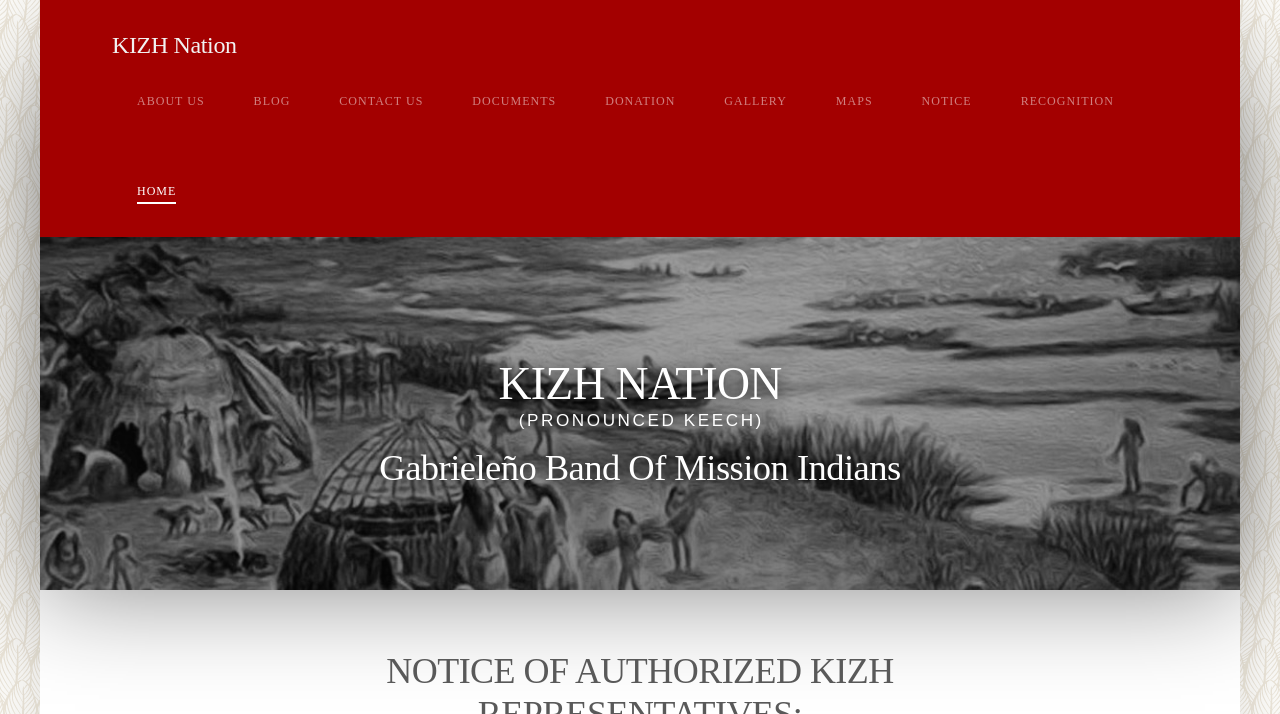Find the bounding box coordinates for the HTML element specified by: "Home".

[0.088, 0.206, 0.137, 0.332]